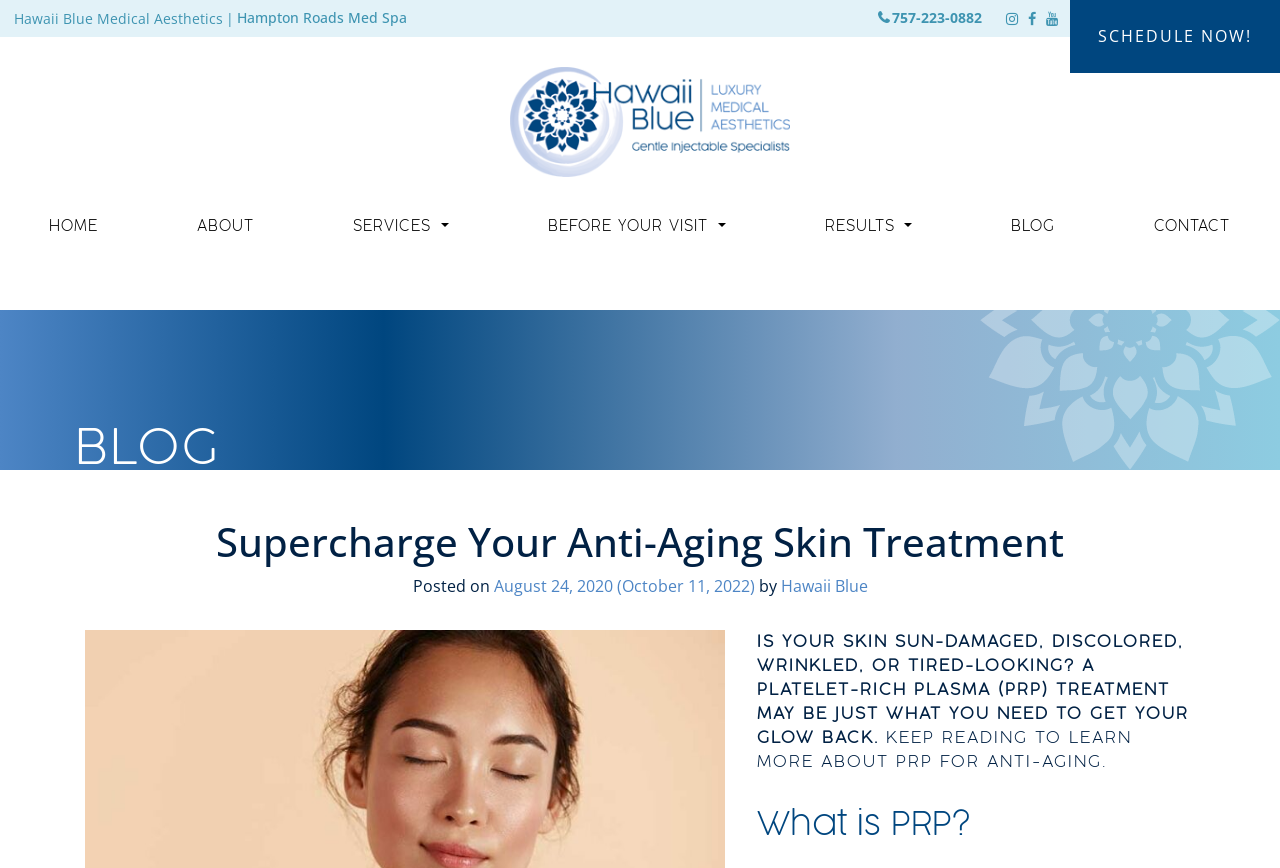Please locate the bounding box coordinates of the element's region that needs to be clicked to follow the instruction: "Visit the HOME page". The bounding box coordinates should be provided as four float numbers between 0 and 1, i.e., [left, top, right, bottom].

[0.026, 0.239, 0.089, 0.283]